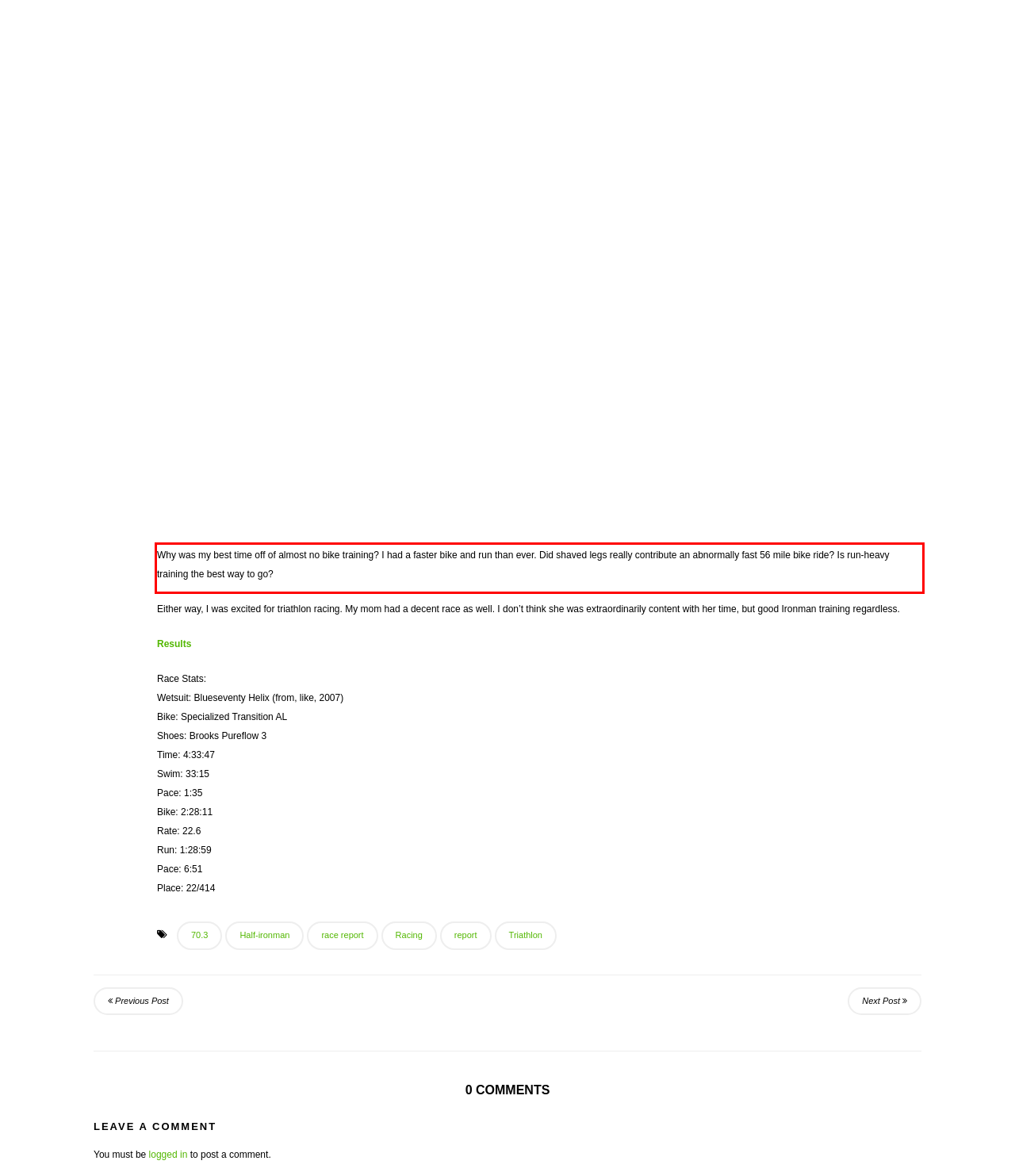Please examine the screenshot of the webpage and read the text present within the red rectangle bounding box.

Why was my best time off of almost no bike training? I had a faster bike and run than ever. Did shaved legs really contribute an abnormally fast 56 mile bike ride? Is run-heavy training the best way to go?